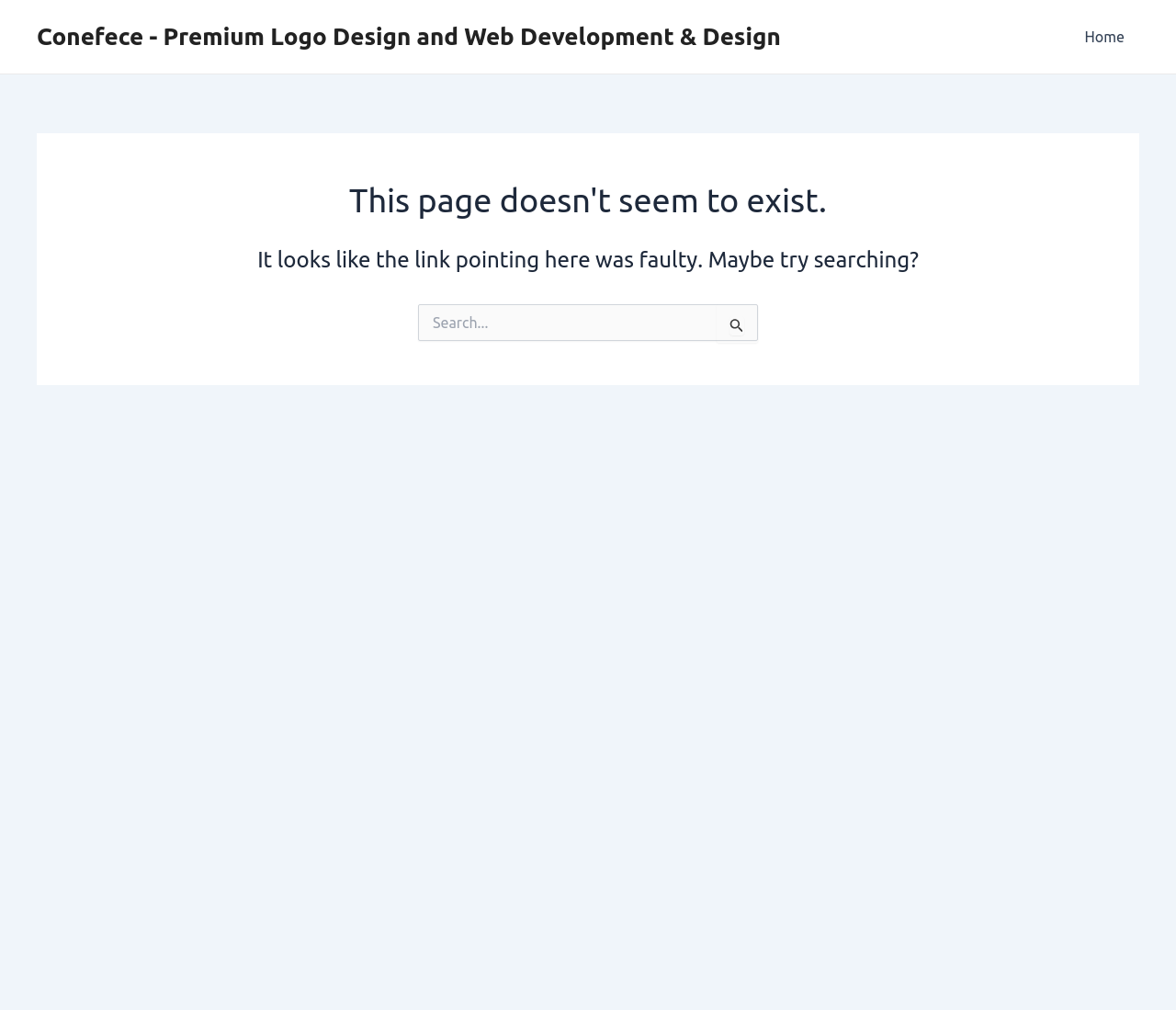Extract the main heading text from the webpage.

This page doesn't seem to exist.